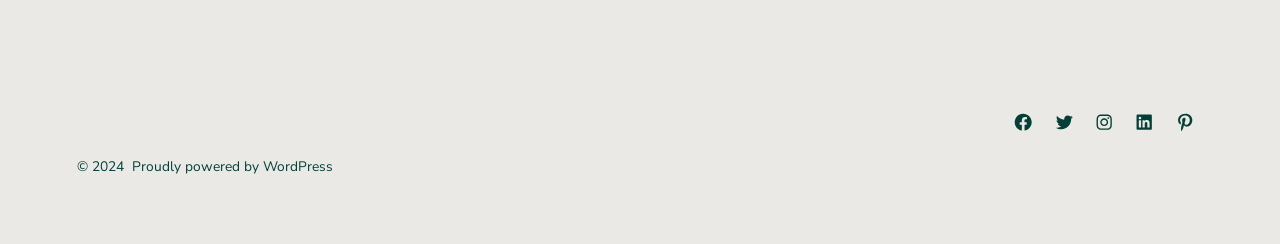Using the provided description aria-label="LinkedIn", find the bounding box coordinates for the UI element. Provide the coordinates in (top-left x, top-left y, bottom-right x, bottom-right y) format, ensuring all values are between 0 and 1.

[0.88, 0.426, 0.908, 0.575]